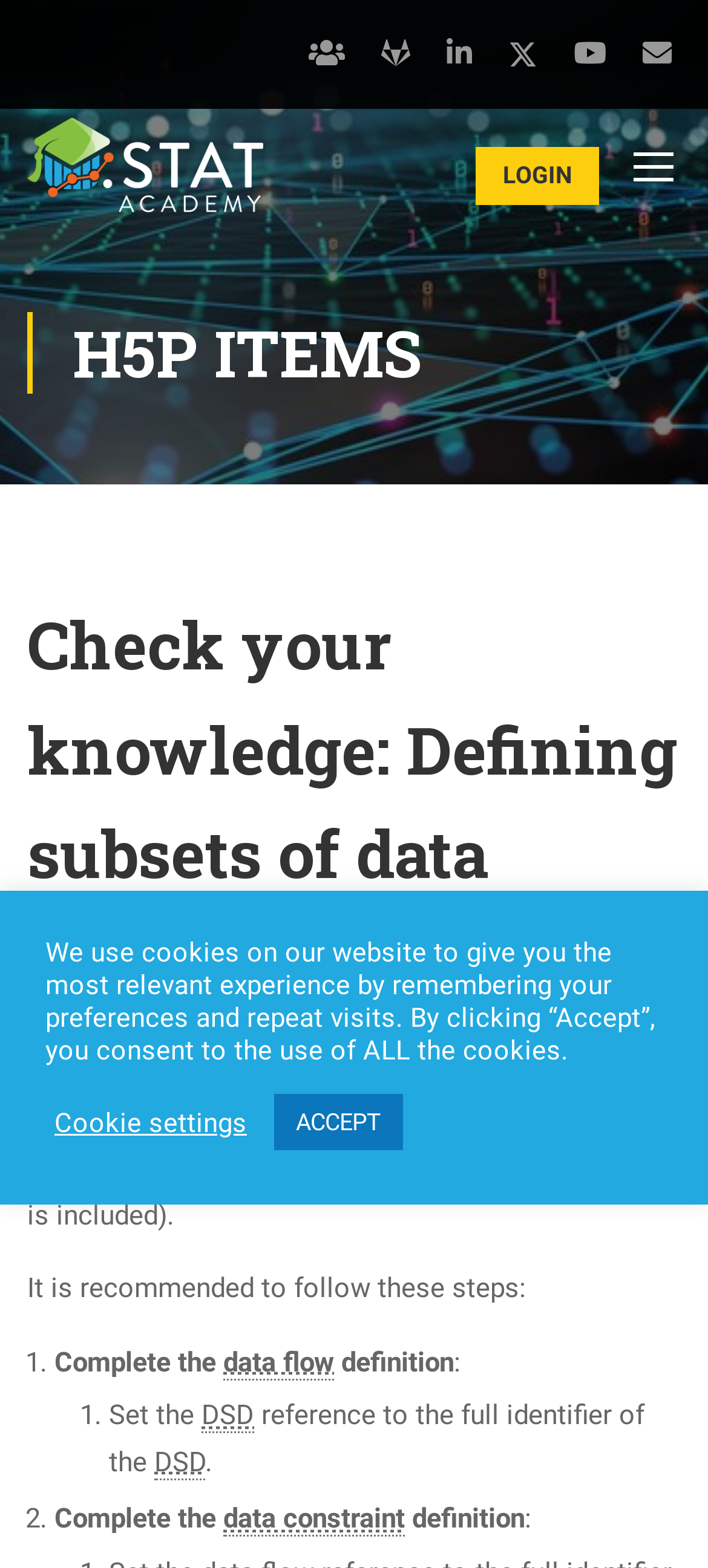Please pinpoint the bounding box coordinates for the region I should click to adhere to this instruction: "Click on the Cookie settings button".

[0.077, 0.705, 0.349, 0.726]